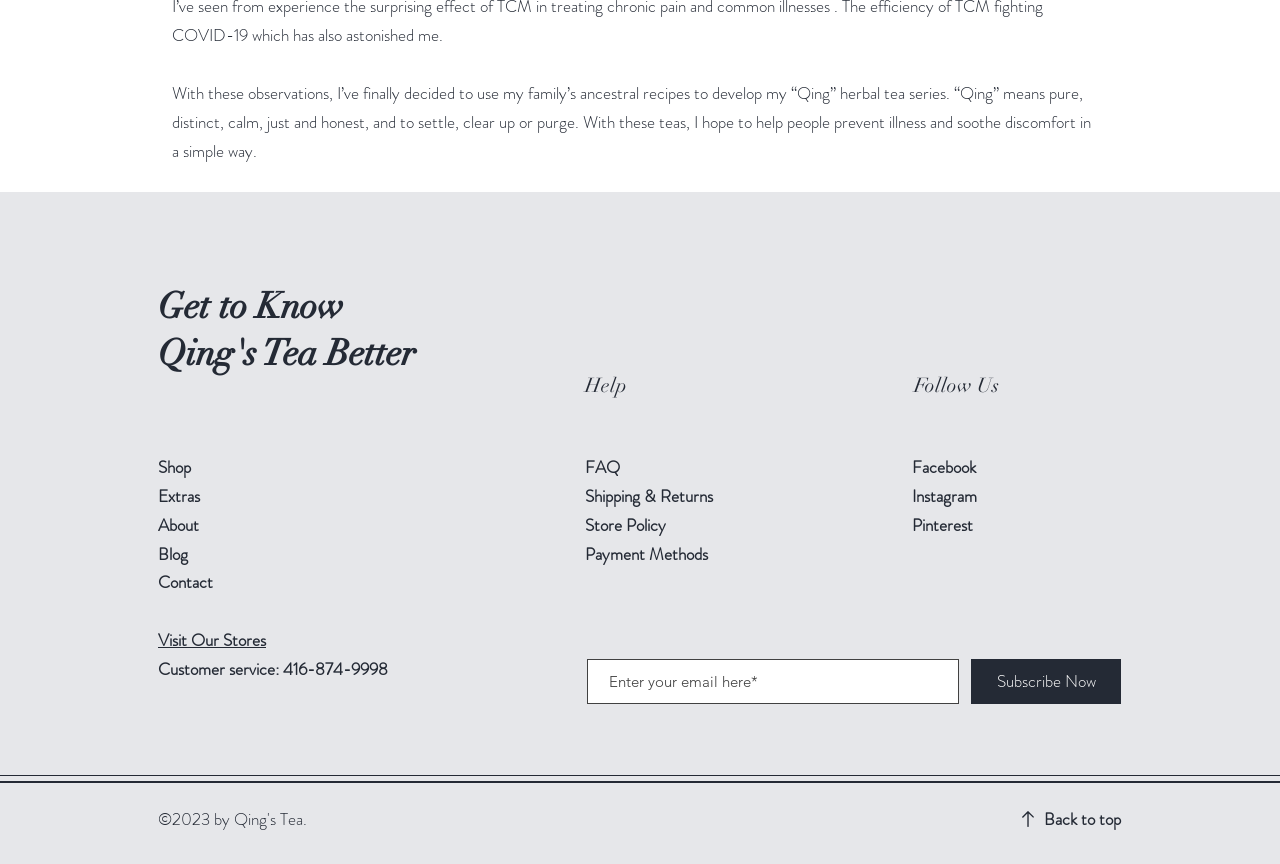Please find the bounding box coordinates of the section that needs to be clicked to achieve this instruction: "Enter email address".

[0.459, 0.763, 0.749, 0.815]